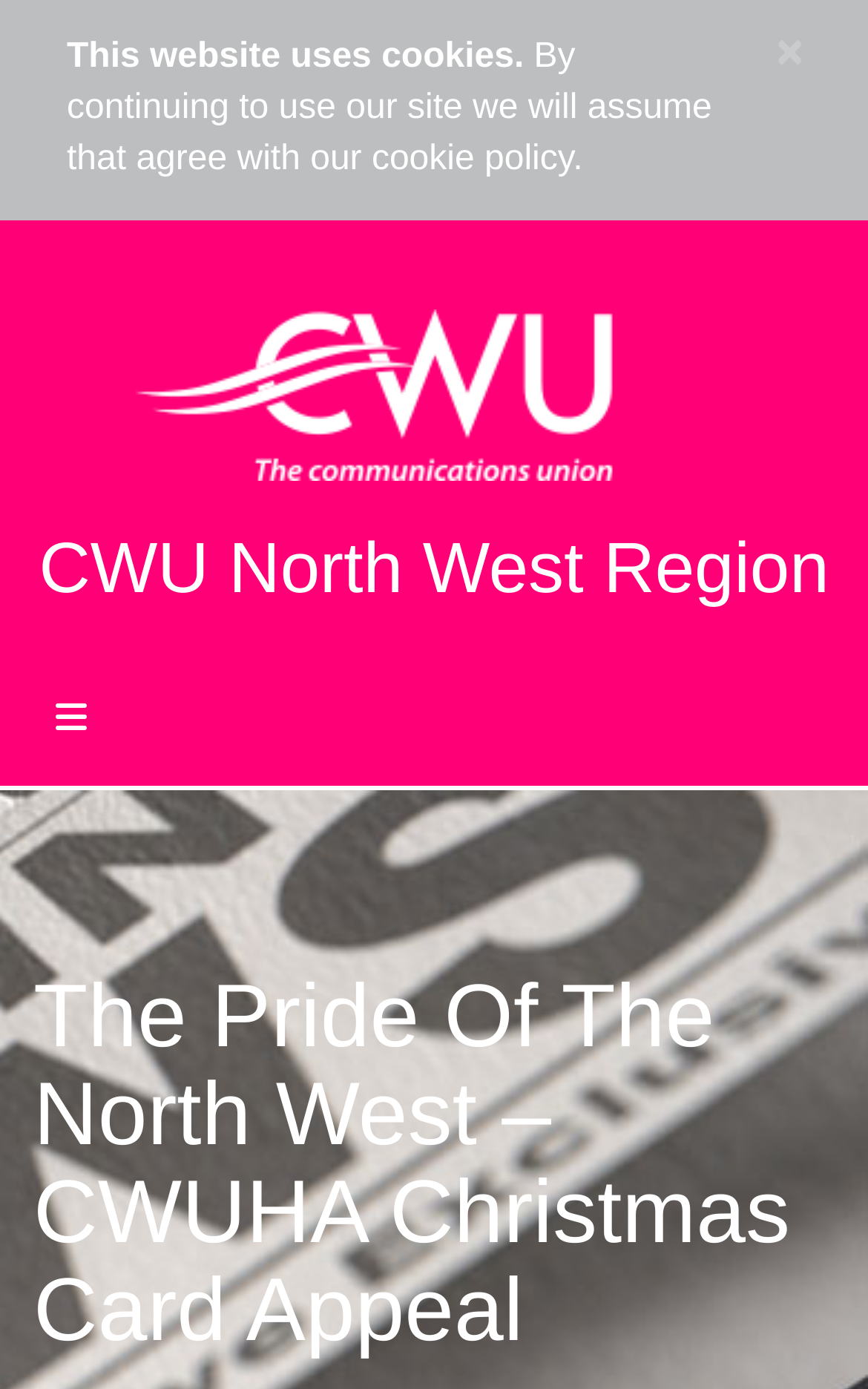What is the symbol for closing?
From the image, respond using a single word or phrase.

×